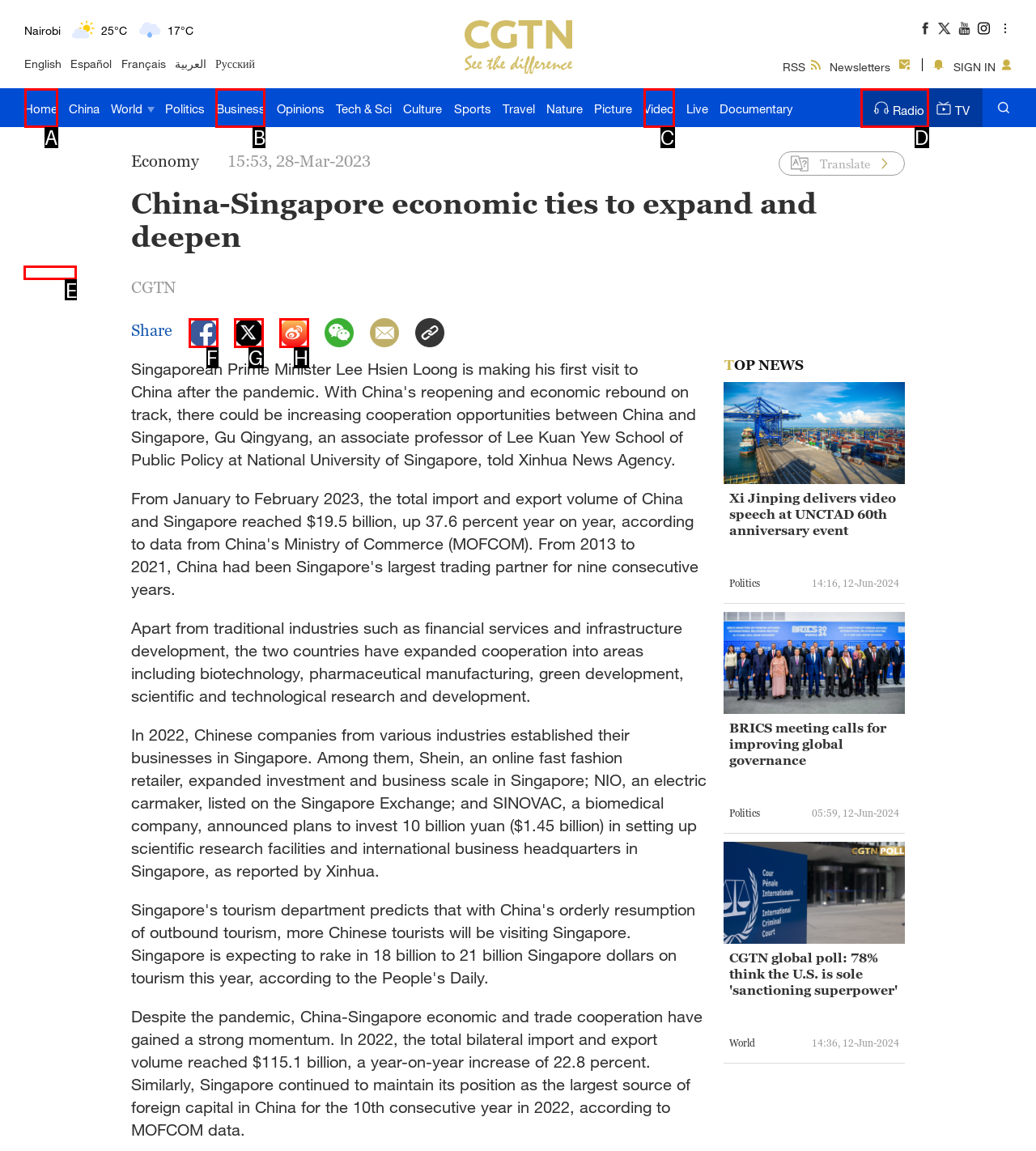Tell me the letter of the UI element to click in order to accomplish the following task: Check the weather in Singapore
Answer with the letter of the chosen option from the given choices directly.

E